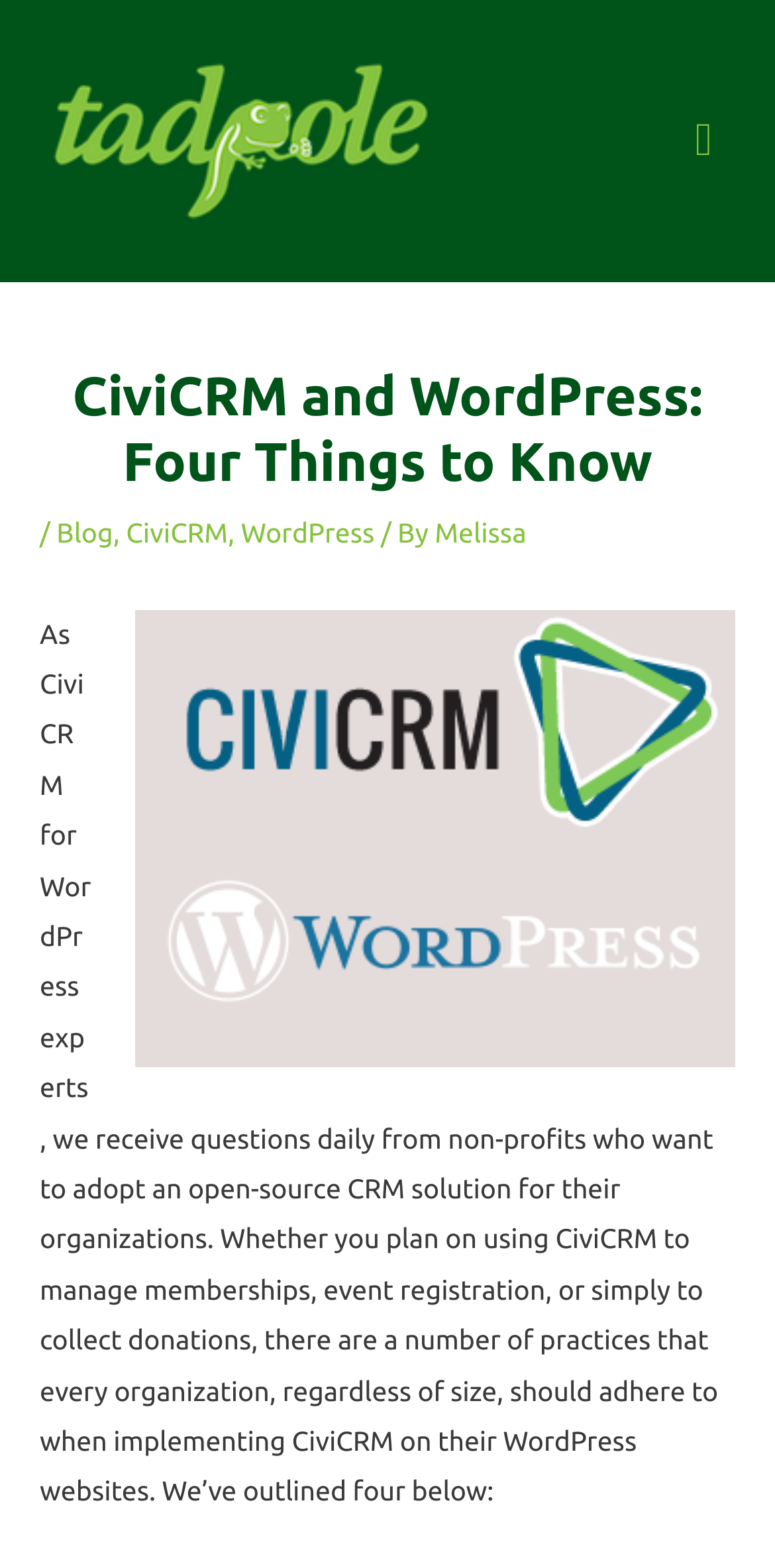Articulate a detailed summary of the webpage's content and design.

The webpage is about CiviCRM and WordPress, with a focus on best practices for implementing CiviCRM on a WordPress website. At the top left of the page, there is a logo image and a link to "Tadpole Collective". On the top right, there is a main menu button that controls the primary menu.

Below the logo, there is a header section that contains the title "CiviCRM and WordPress: Four Things to Know" in a large font. Next to the title, there is a breadcrumb navigation with links to "Blog", "CiviCRM", and "WordPress", separated by slashes and commas. The author's name, "Melissa", is also mentioned in this section.

The main content of the page starts below the header section, where there is a paragraph of text that explains the purpose of the article. The text mentions that the authors are CiviCRM experts and receive questions from non-profits about implementing CiviCRM on their WordPress websites. It then outlines the importance of following best practices when implementing CiviCRM, regardless of the organization's size. The article promises to outline four key practices below.